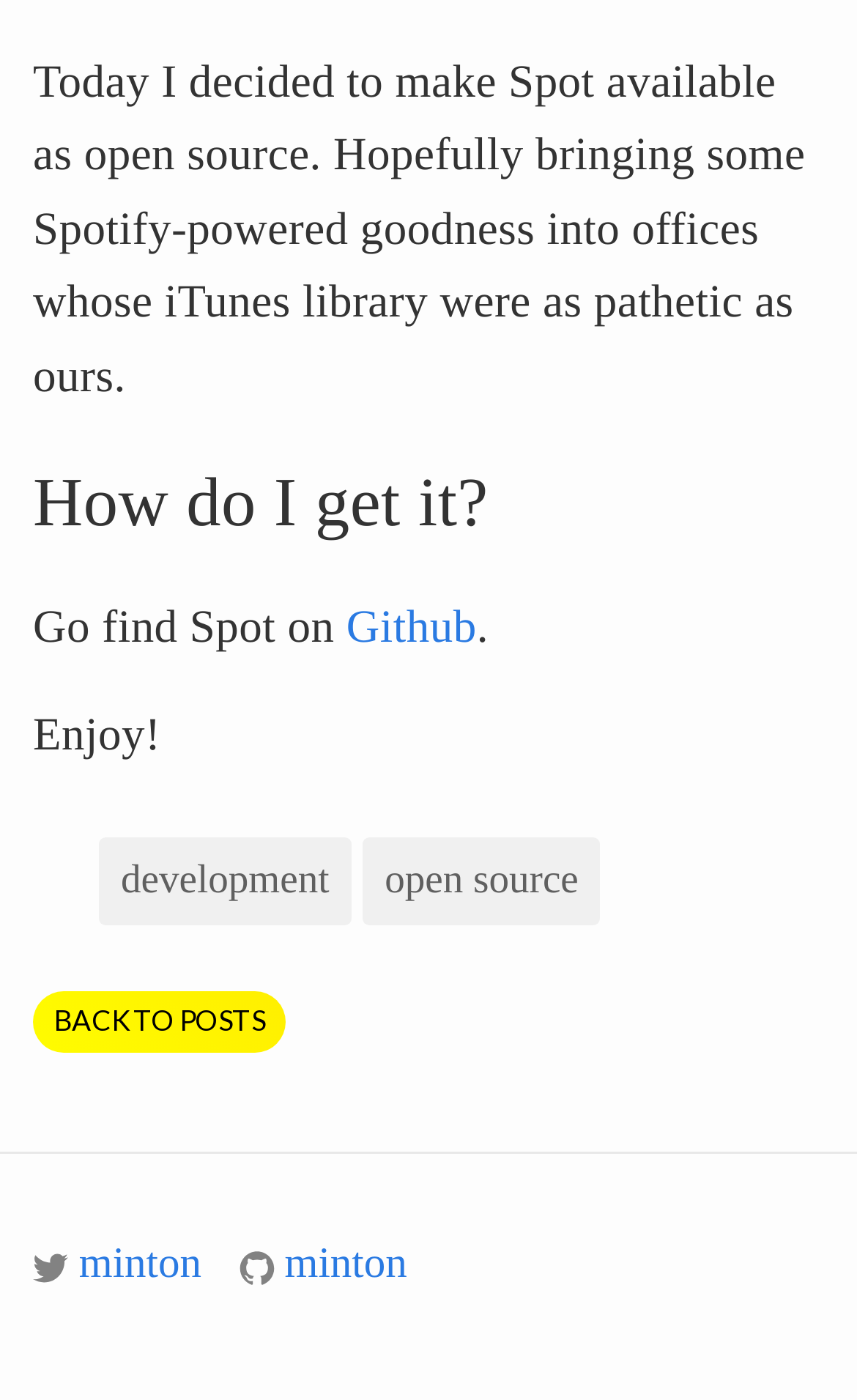What is Spot?
Give a detailed response to the question by analyzing the screenshot.

Based on the text 'Today I decided to make Spot available as open source', it can be inferred that Spot is a software or project that is now open source.